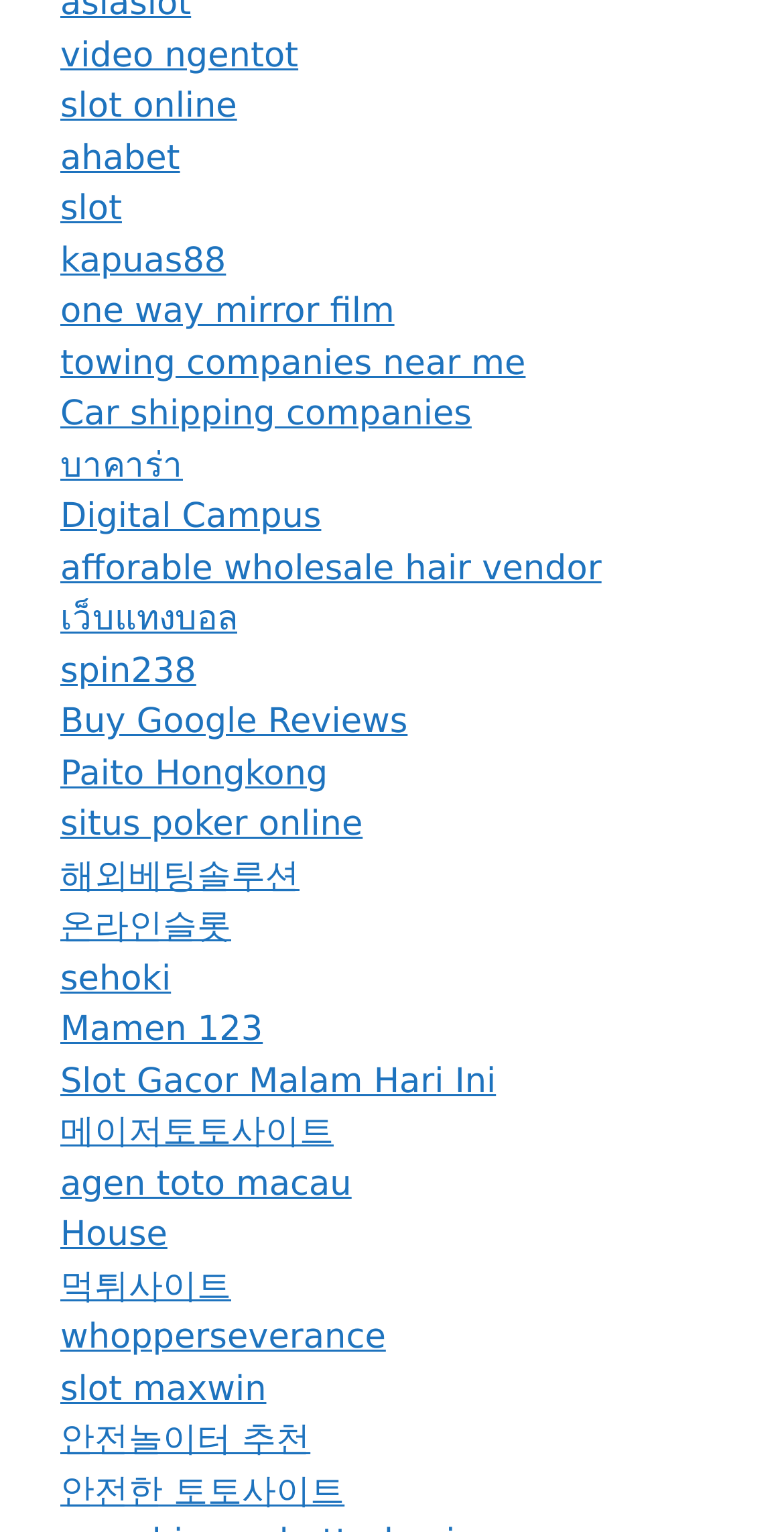Are there any links related to hair or beauty?
Refer to the image and provide a one-word or short phrase answer.

yes